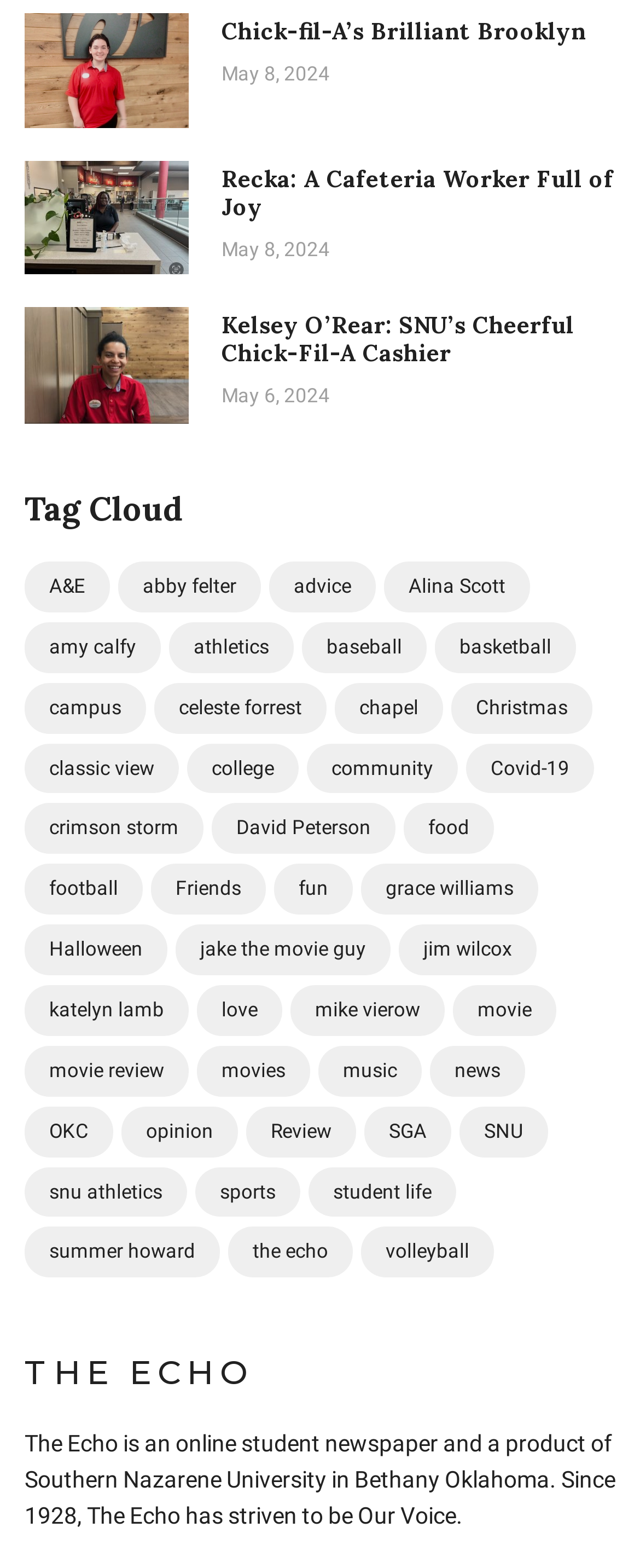Identify the coordinates of the bounding box for the element that must be clicked to accomplish the instruction: "Learn more about THE ECHO".

[0.038, 0.863, 0.397, 0.888]